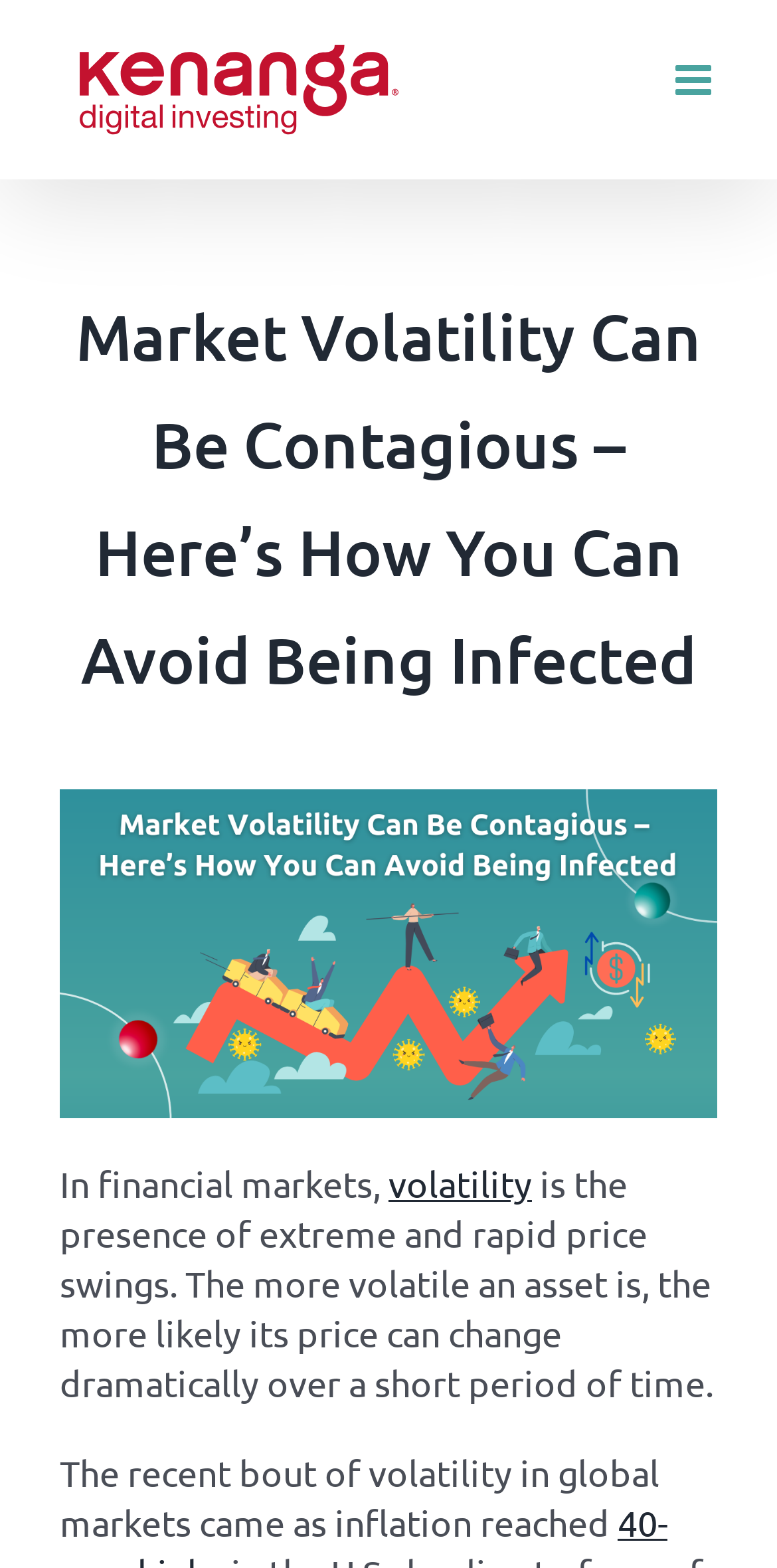Identify and generate the primary title of the webpage.

Market Volatility Can Be Contagious – Here’s How You Can Avoid Being Infected